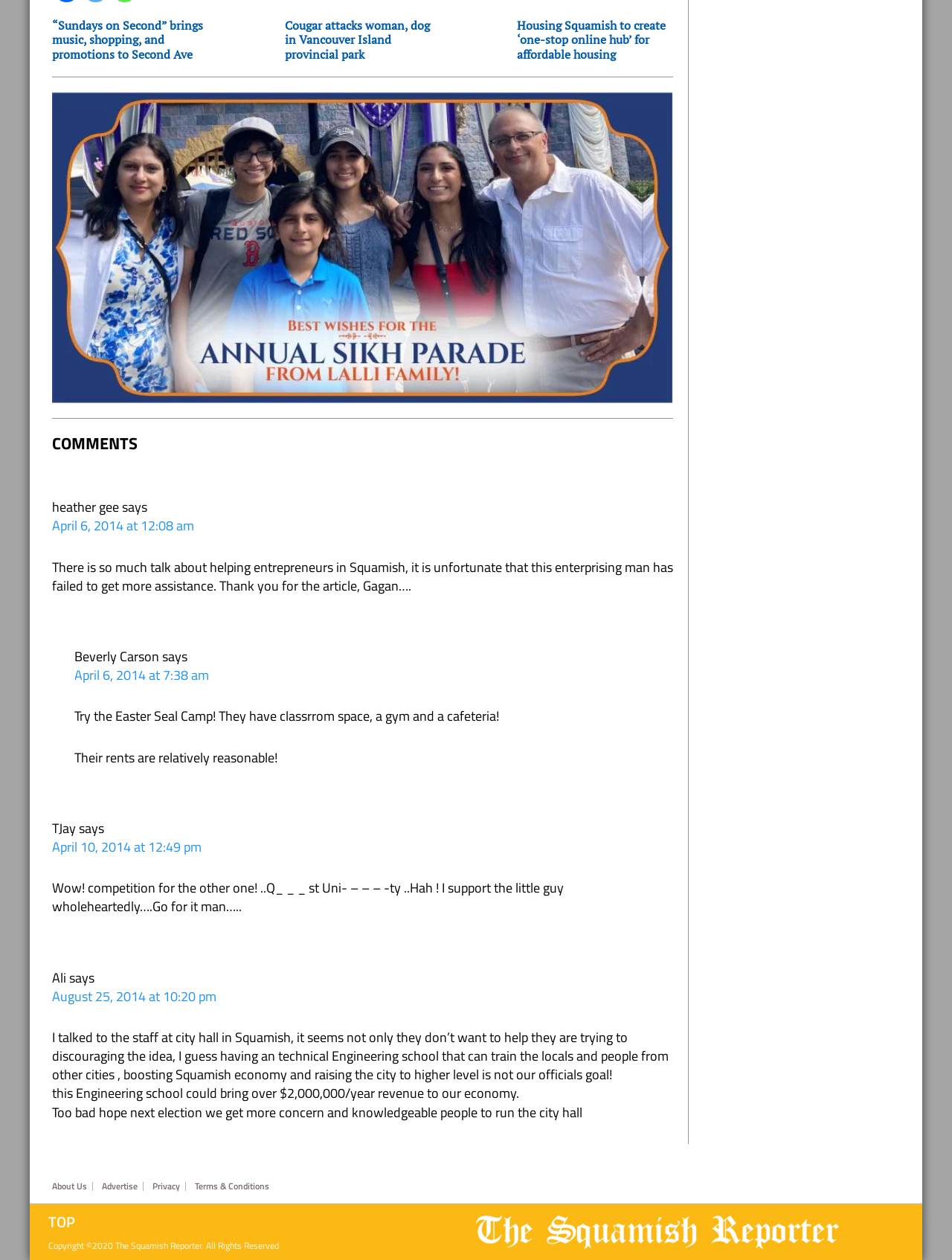What is the copyright year of the webpage?
With the help of the image, please provide a detailed response to the question.

At the bottom of the webpage, there is a copyright notice that reads 'Copyright ©2020 The Squamish Reporter. All Rights Reserved', which indicates that the copyright year is 2020.